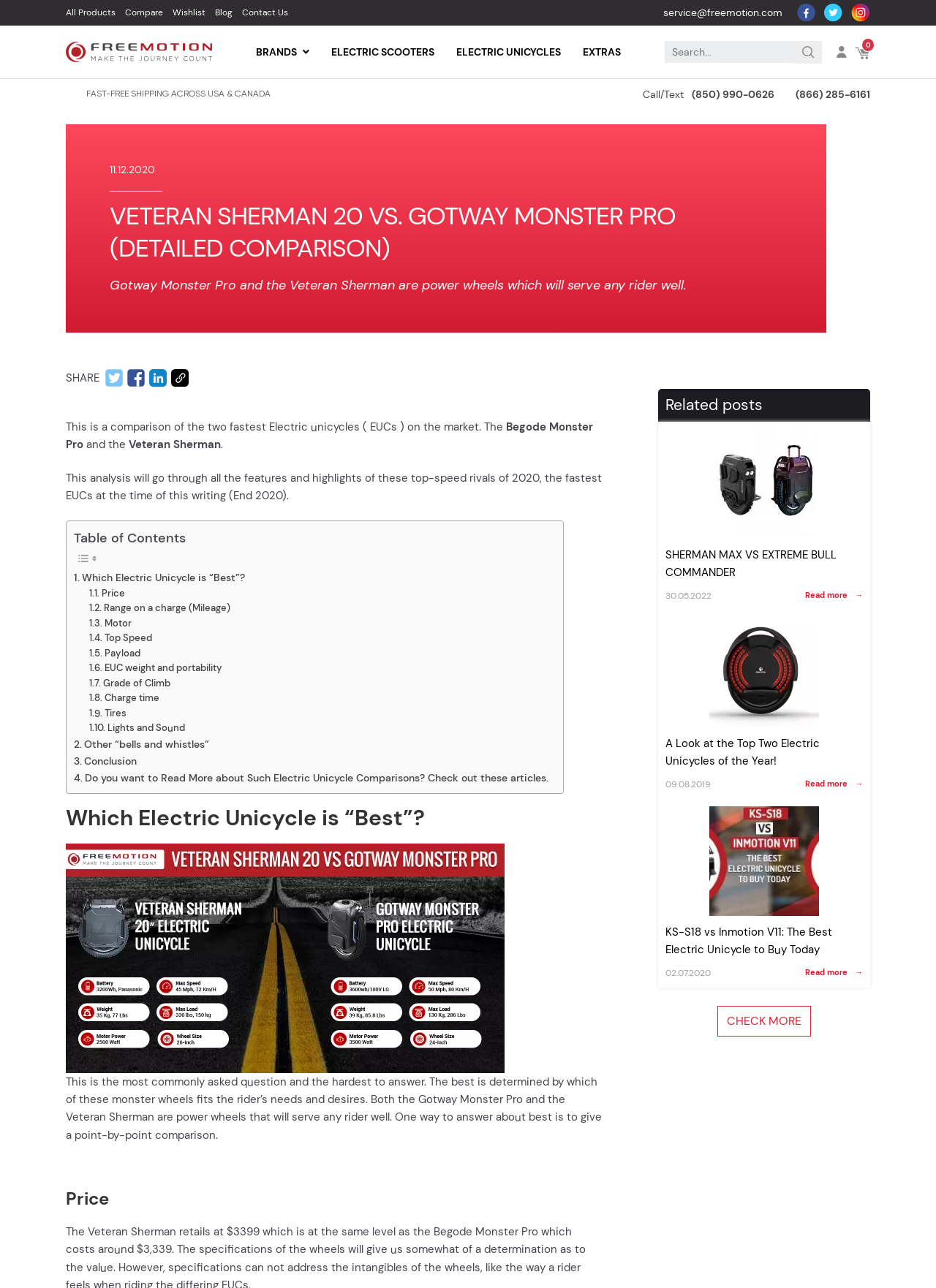What are the two electric unicycles being compared?
Using the image as a reference, deliver a detailed and thorough answer to the question.

I found the answer by looking at the main heading of the webpage, which says 'VETERAN SHERMAN 20 VS. GOTWAY MONSTER PRO (DETAILED COMPARISON)'. This heading clearly indicates that the two electric unicycles being compared are the Veteran Sherman and the Begode Monster Pro.